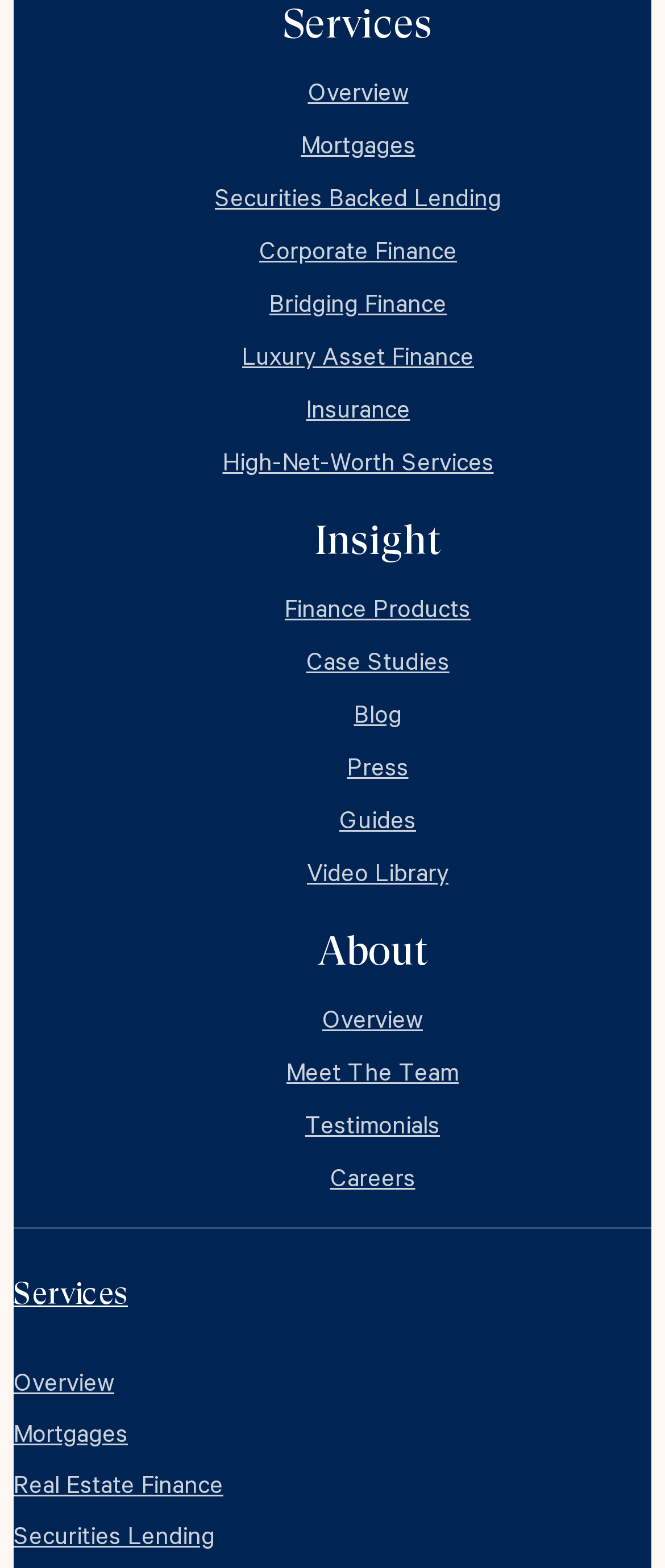Locate the bounding box coordinates of the clickable area needed to fulfill the instruction: "View the Corporate Finance page".

[0.39, 0.154, 0.687, 0.172]